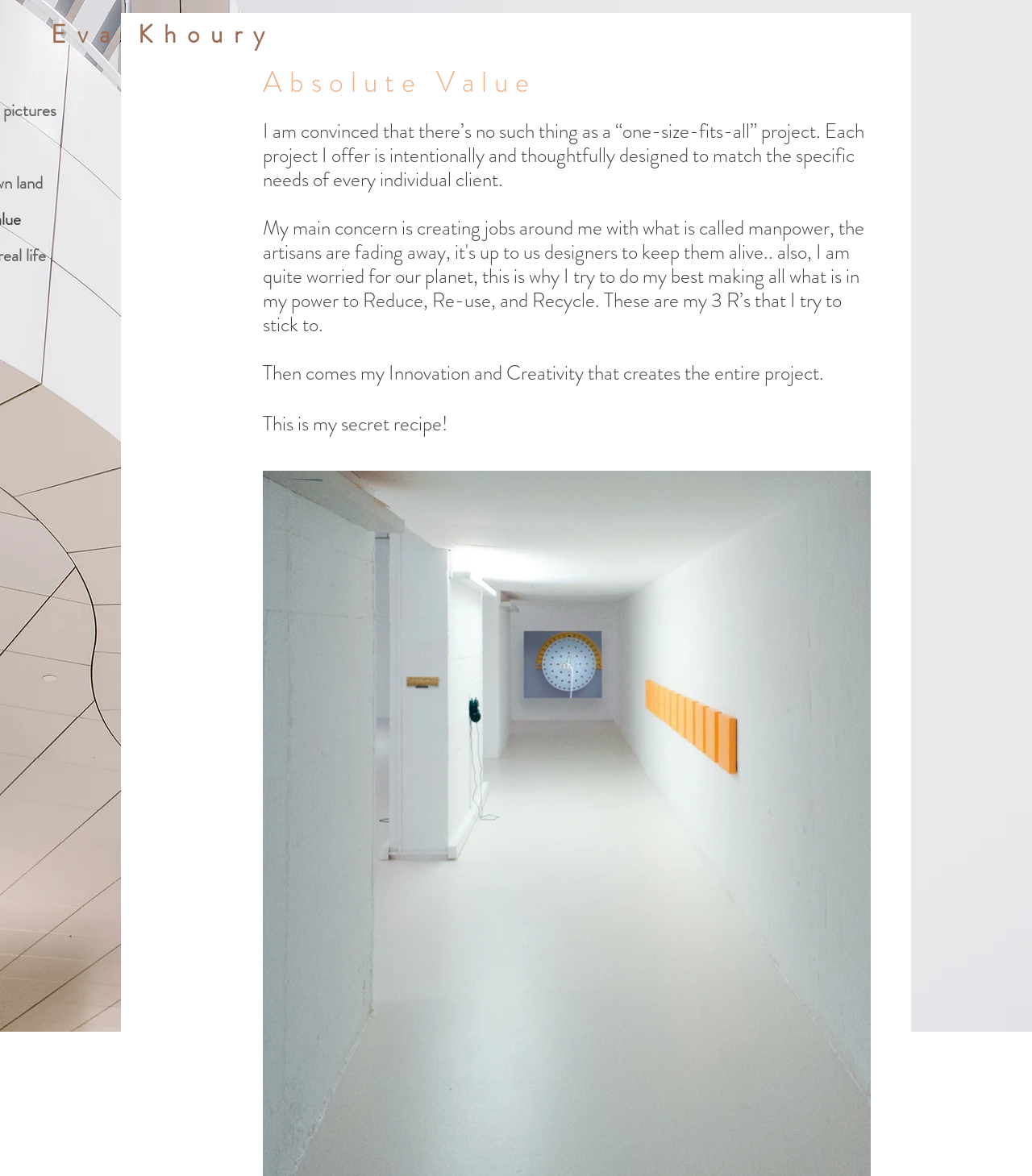Bounding box coordinates are specified in the format (top-left x, top-left y, bottom-right x, bottom-right y). All values are floating point numbers bounded between 0 and 1. Please provide the bounding box coordinate of the region this sentence describes: Eva Khoury

[0.049, 0.014, 0.283, 0.045]